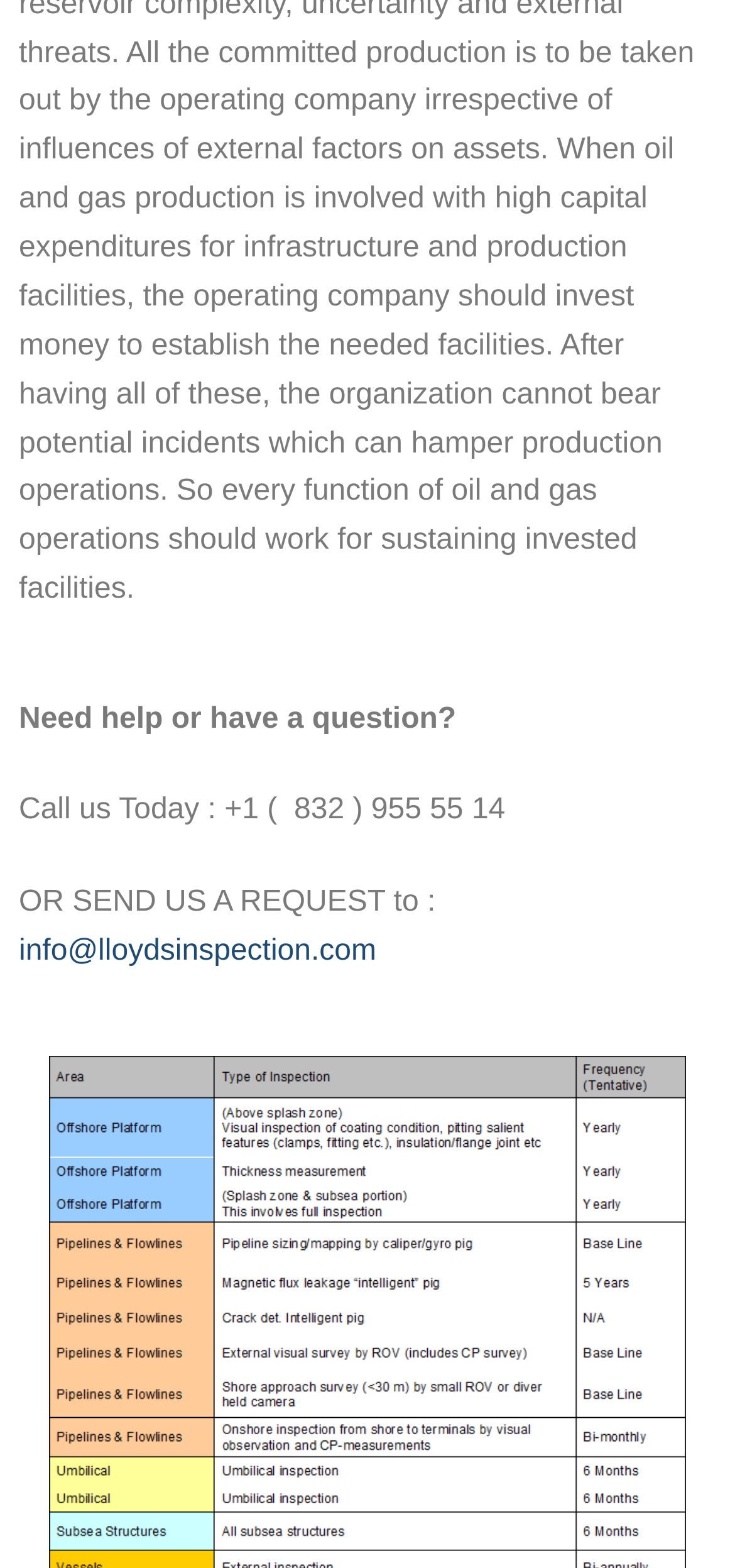Extract the bounding box coordinates for the described element: "info@lloydsinspection.com". The coordinates should be represented as four float numbers between 0 and 1: [left, top, right, bottom].

[0.026, 0.596, 0.512, 0.616]